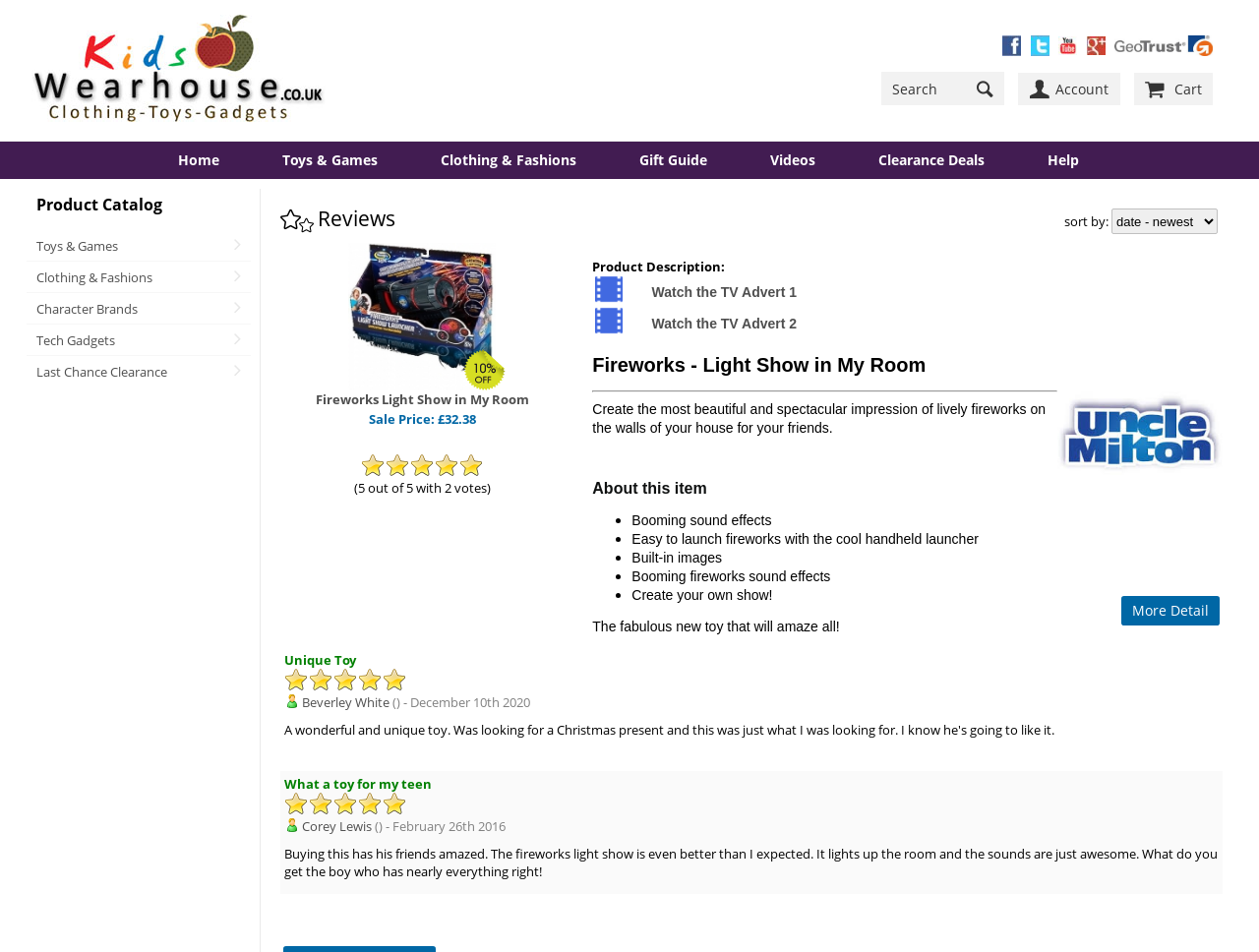Elaborate on the webpage's design and content in a detailed caption.

The webpage is a product review page for "Fireworks Light Show in My Room" on the Kids Wearhouse website. At the top, there is a navigation bar with links to the website's home page, toys and games, clothing and fashions, gift guide, and help. Below the navigation bar, there is a search box and a button to submit a search query. 

To the right of the search box, there are links to the website's social media pages, including Facebook, Twitter, and YouTube. Next to these links, there is an image and a button to access the user's account and cart.

Below the navigation bar, there is a heading that reads "Product Catalog" with links to various product categories, including toys and games, clothing and fashions, character brands, tech gadgets, and last chance clearance.

The main content of the page is dedicated to the product review. There is a heading that reads "Reviews" with a rating of 5 out of 5 stars based on 2 votes. Below the heading, there is a product description, which includes a table with two rows, each containing a link to watch a TV advert.

Following the product description, there is a section that lists the product's features, including booming sound effects, easy-to-launch fireworks, built-in images, and the ability to create your own show. Each feature is marked with a bullet point.

Below the features section, there is a paragraph of text that describes the product as a fabulous new toy that will amaze all. There is also a link to "More Detail" and a section that displays customer reviews, with links to read more reviews and to submit a review.

At the bottom of the page, there are links to navigate through the reviews, with 5 pages in total.